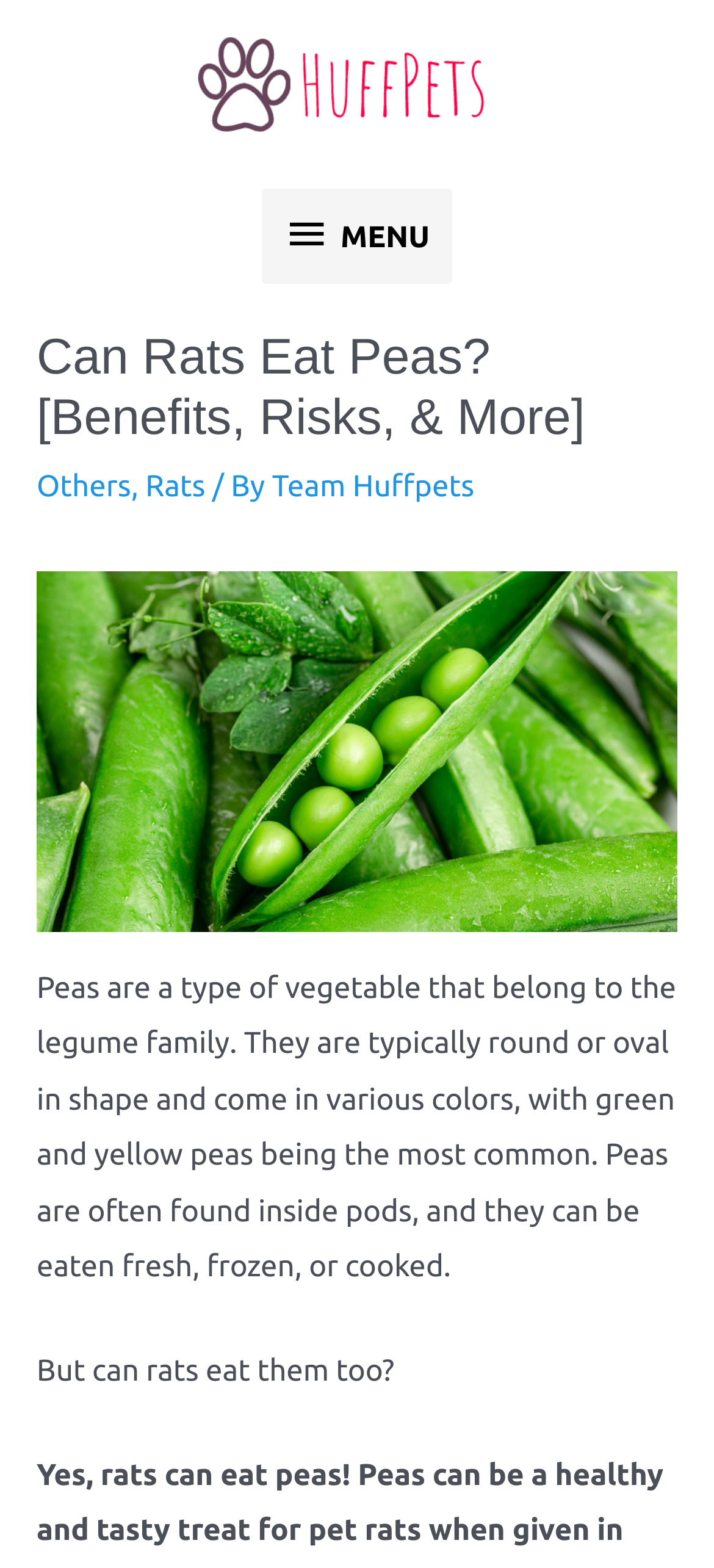What type of vegetable are peas?
With the help of the image, please provide a detailed response to the question.

According to the webpage, peas are a type of vegetable that belong to the legume family, as stated in the text 'Peas are a type of vegetable that belong to the legume family.'